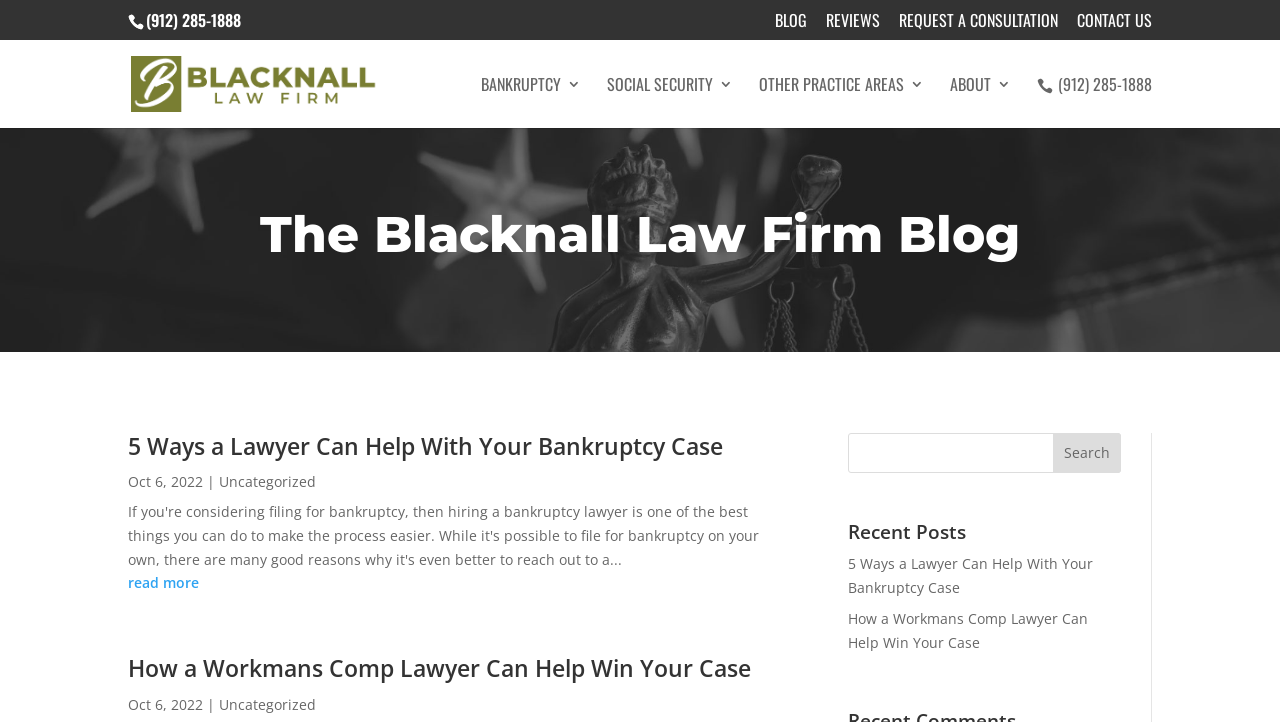Find the bounding box coordinates of the clickable element required to execute the following instruction: "Click the '5 Ways a Lawyer Can Help With Your Bankruptcy Case' article". Provide the coordinates as four float numbers between 0 and 1, i.e., [left, top, right, bottom].

[0.1, 0.595, 0.565, 0.639]